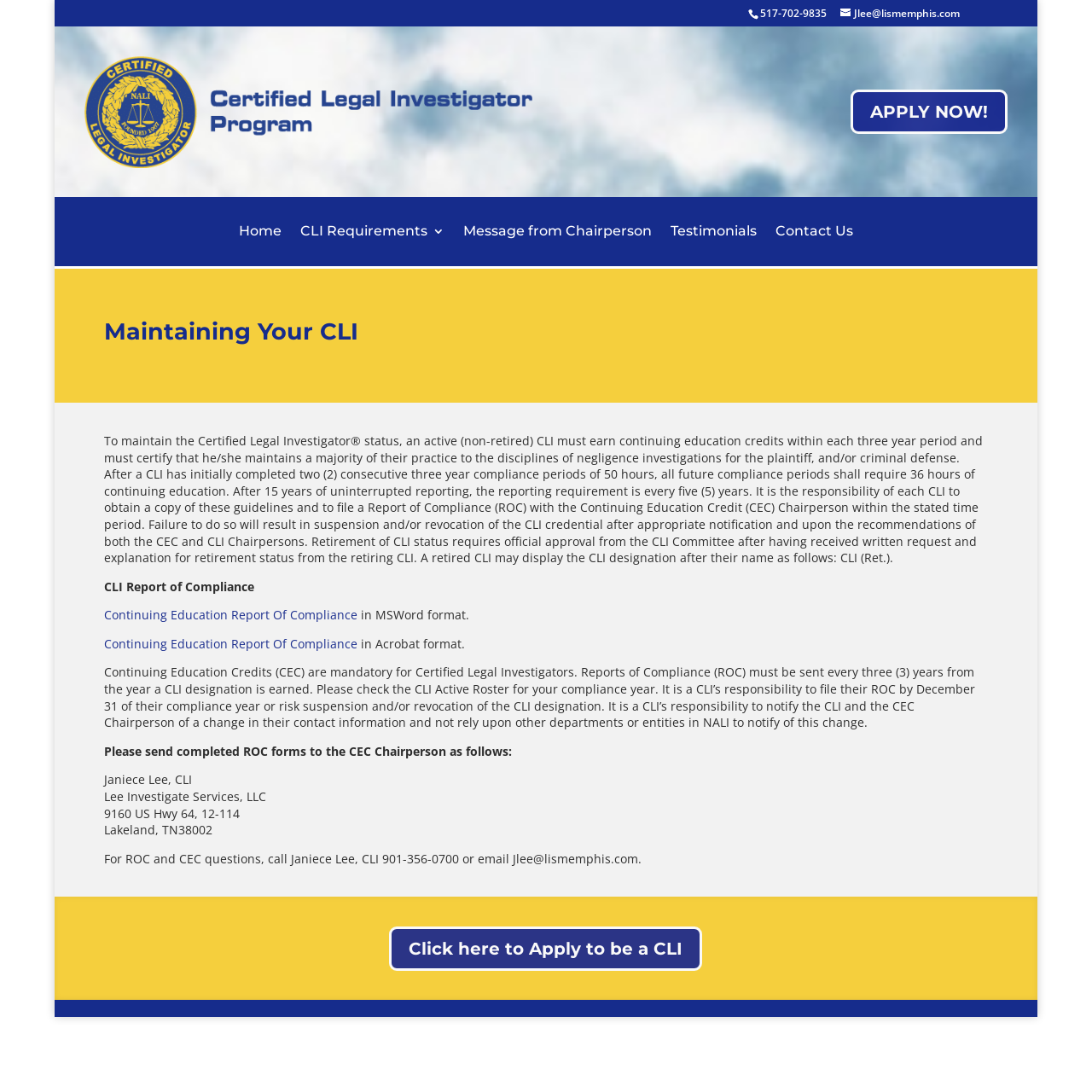Pinpoint the bounding box coordinates of the area that must be clicked to complete this instruction: "Call the phone number".

[0.696, 0.005, 0.757, 0.019]